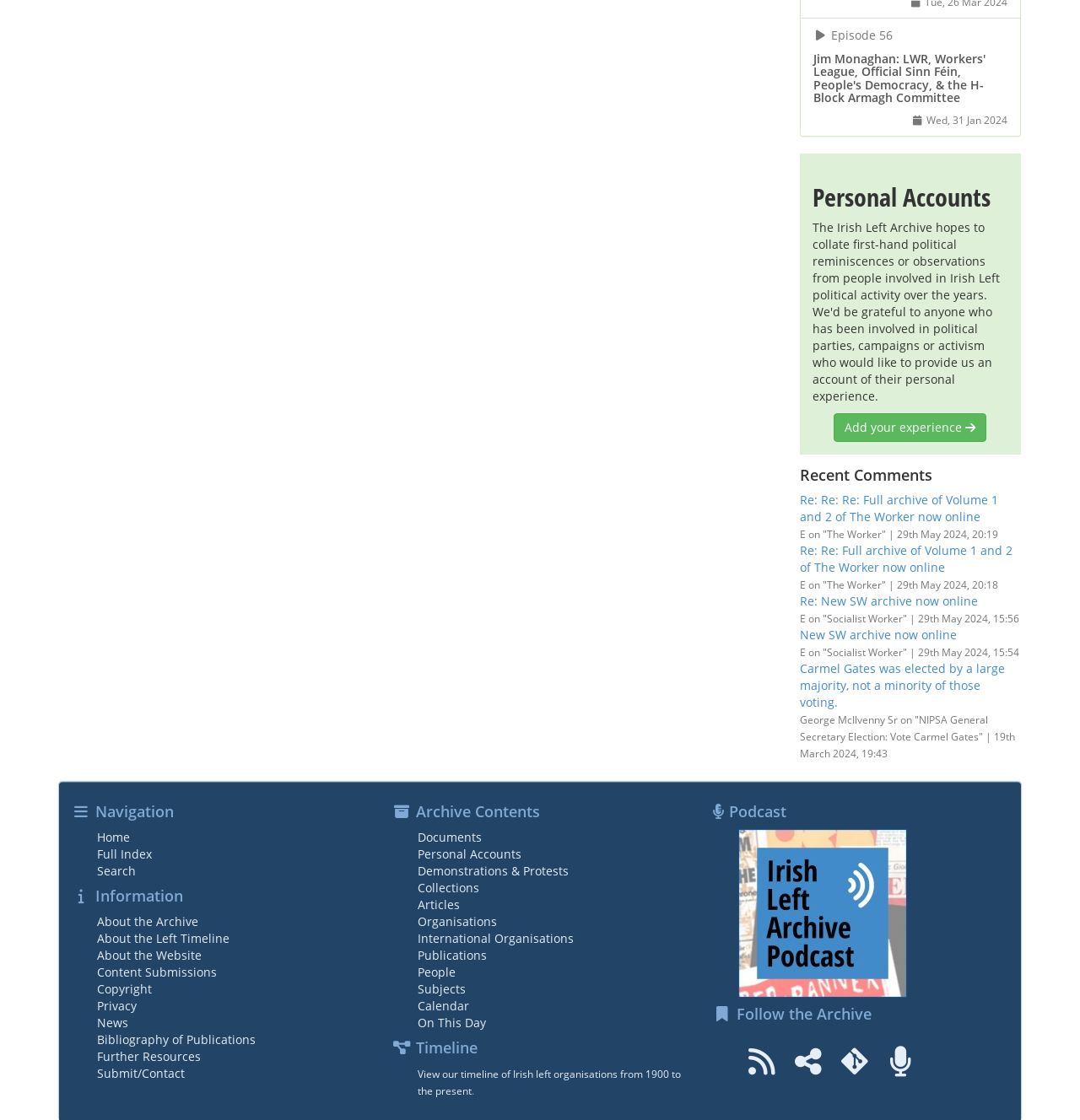What is the main topic of the webpage?
Please provide a single word or phrase as your answer based on the screenshot.

Irish Left Archive